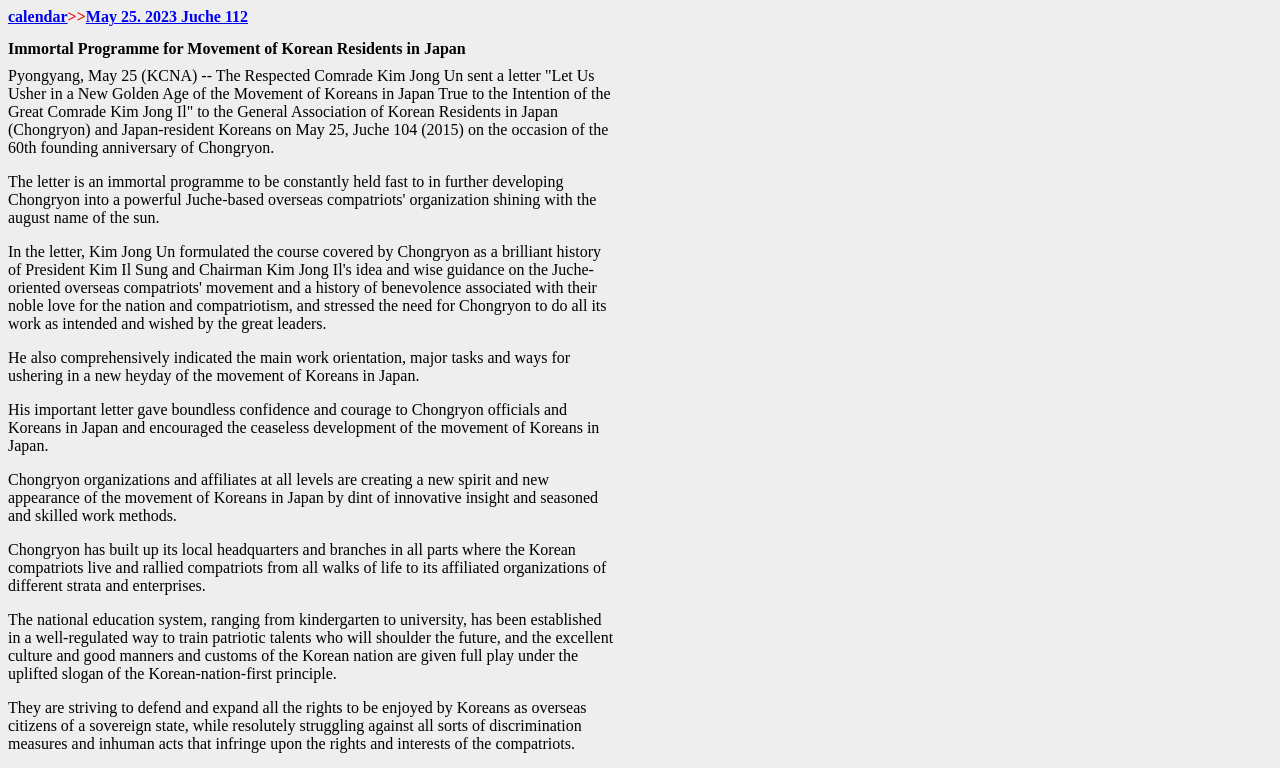What is the focus of the national education system?
Based on the screenshot, respond with a single word or phrase.

Patriotic talents